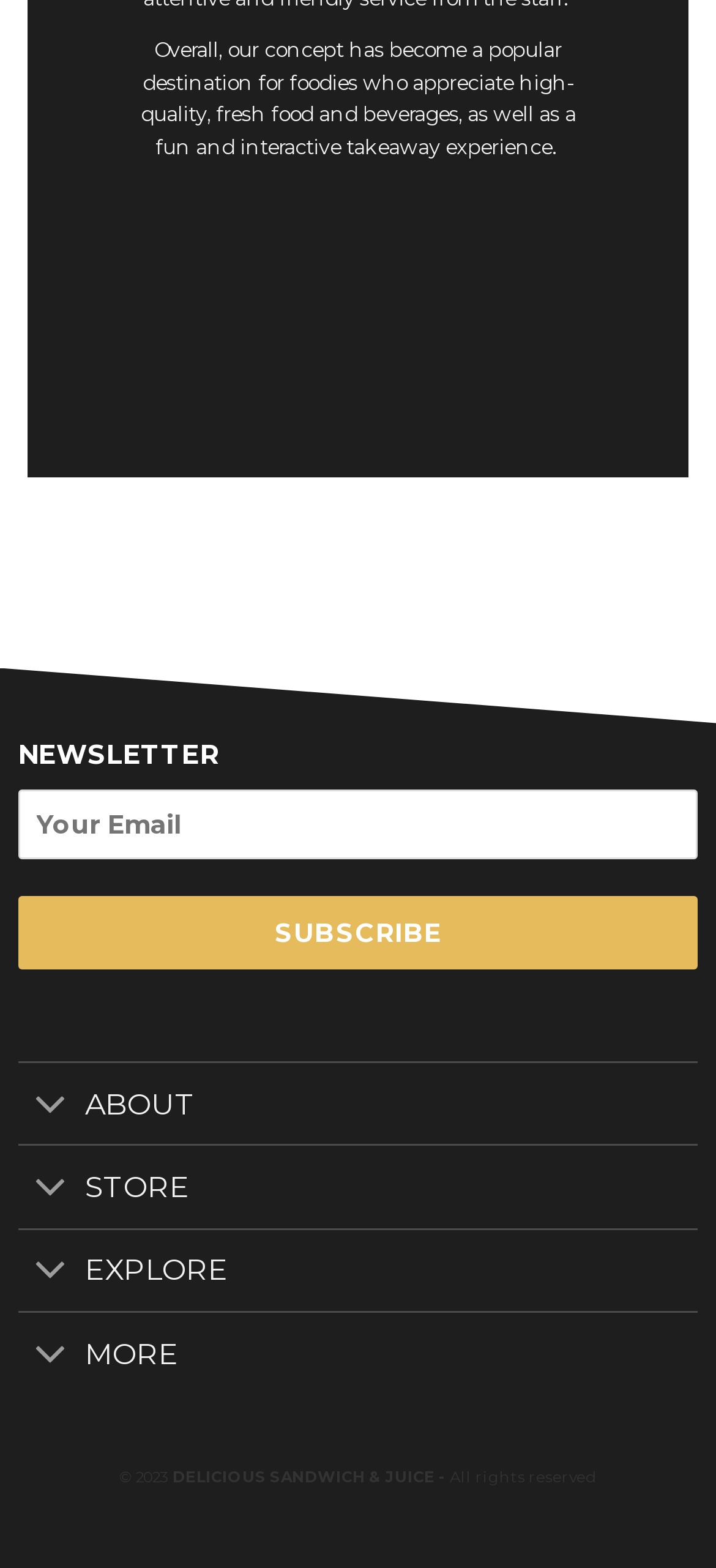Can you pinpoint the bounding box coordinates for the clickable element required for this instruction: "Explore the website"? The coordinates should be four float numbers between 0 and 1, i.e., [left, top, right, bottom].

[0.025, 0.783, 0.975, 0.836]